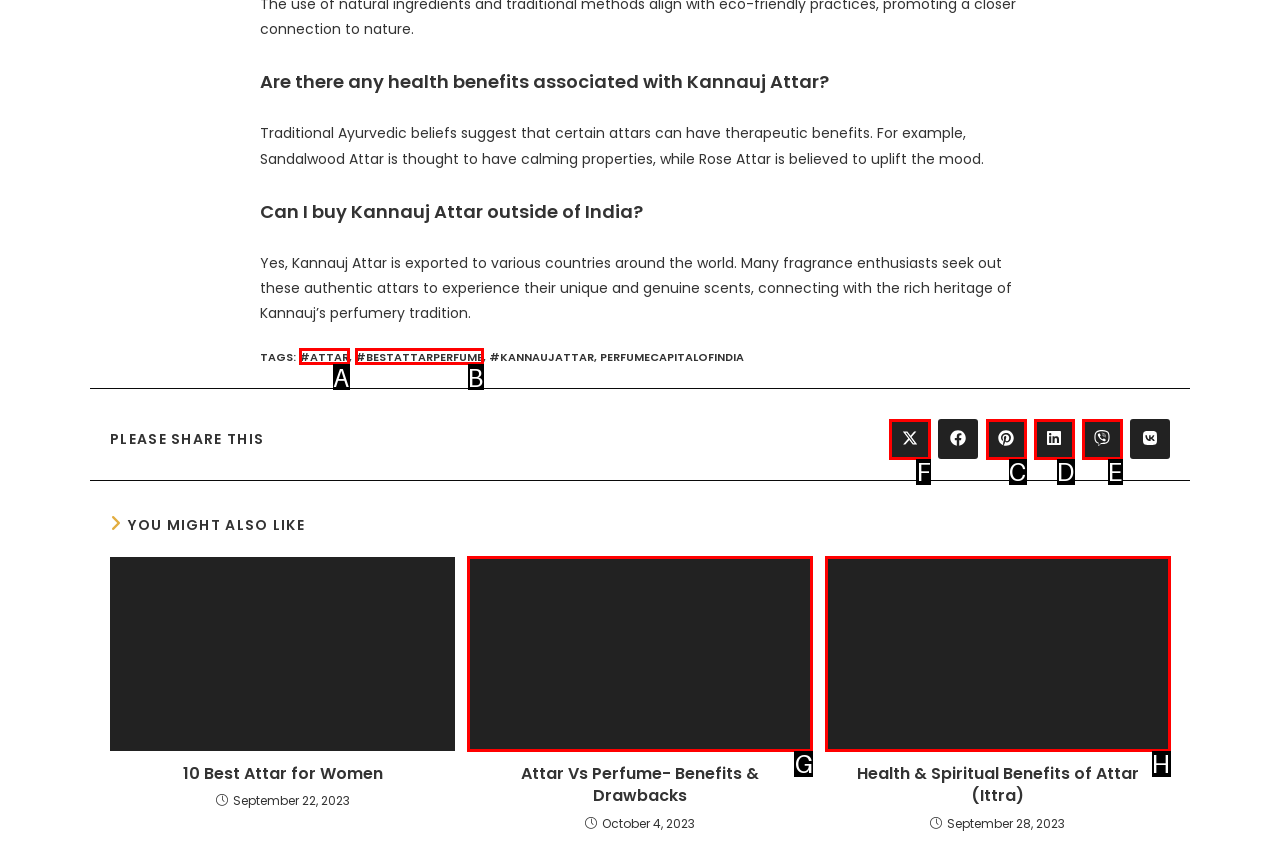Which UI element should be clicked to perform the following task: Click on the 'PHARMACEUTICAL' link? Answer with the corresponding letter from the choices.

None